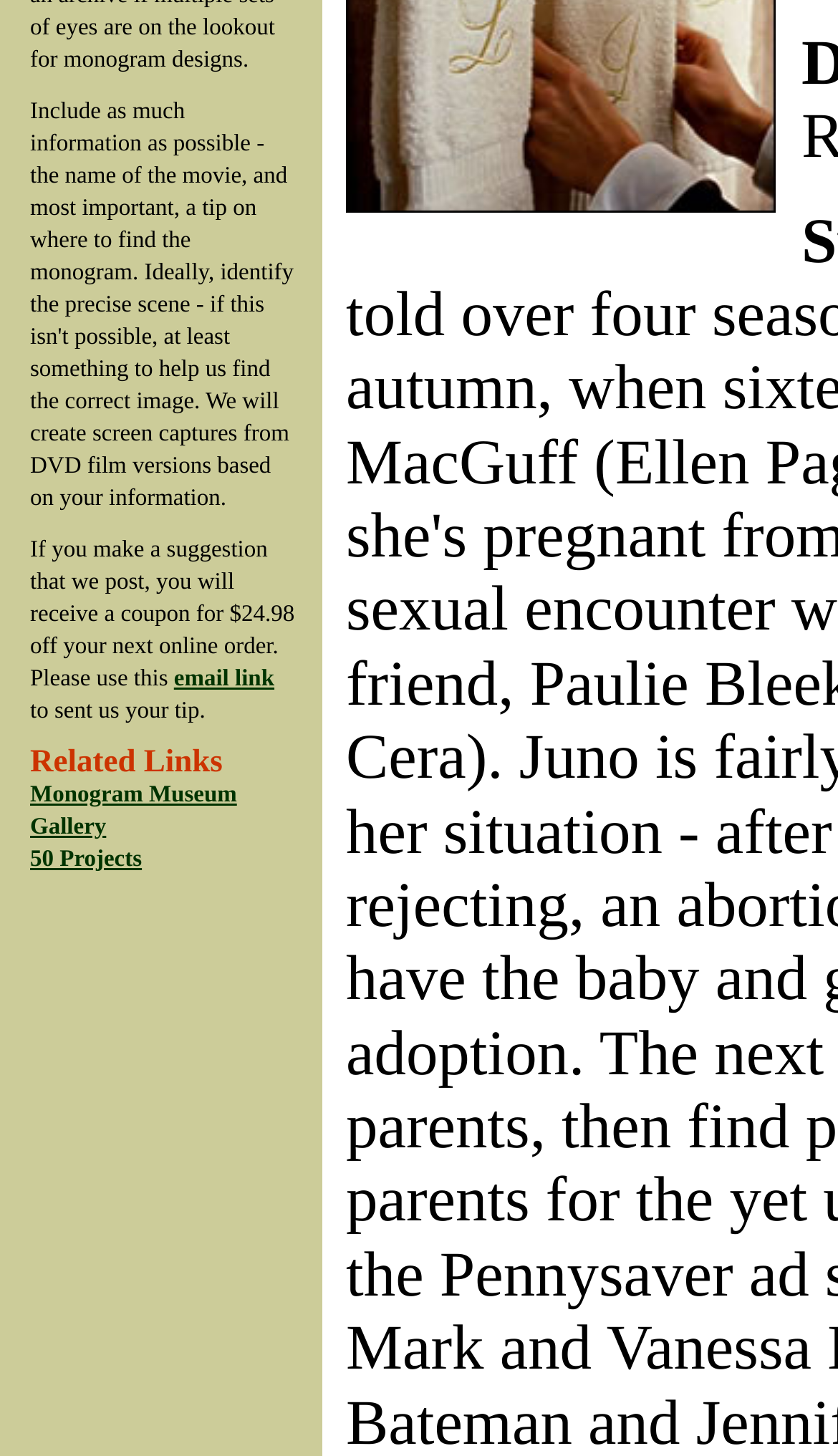Please predict the bounding box coordinates (top-left x, top-left y, bottom-right x, bottom-right y) for the UI element in the screenshot that fits the description: email link

[0.207, 0.457, 0.327, 0.475]